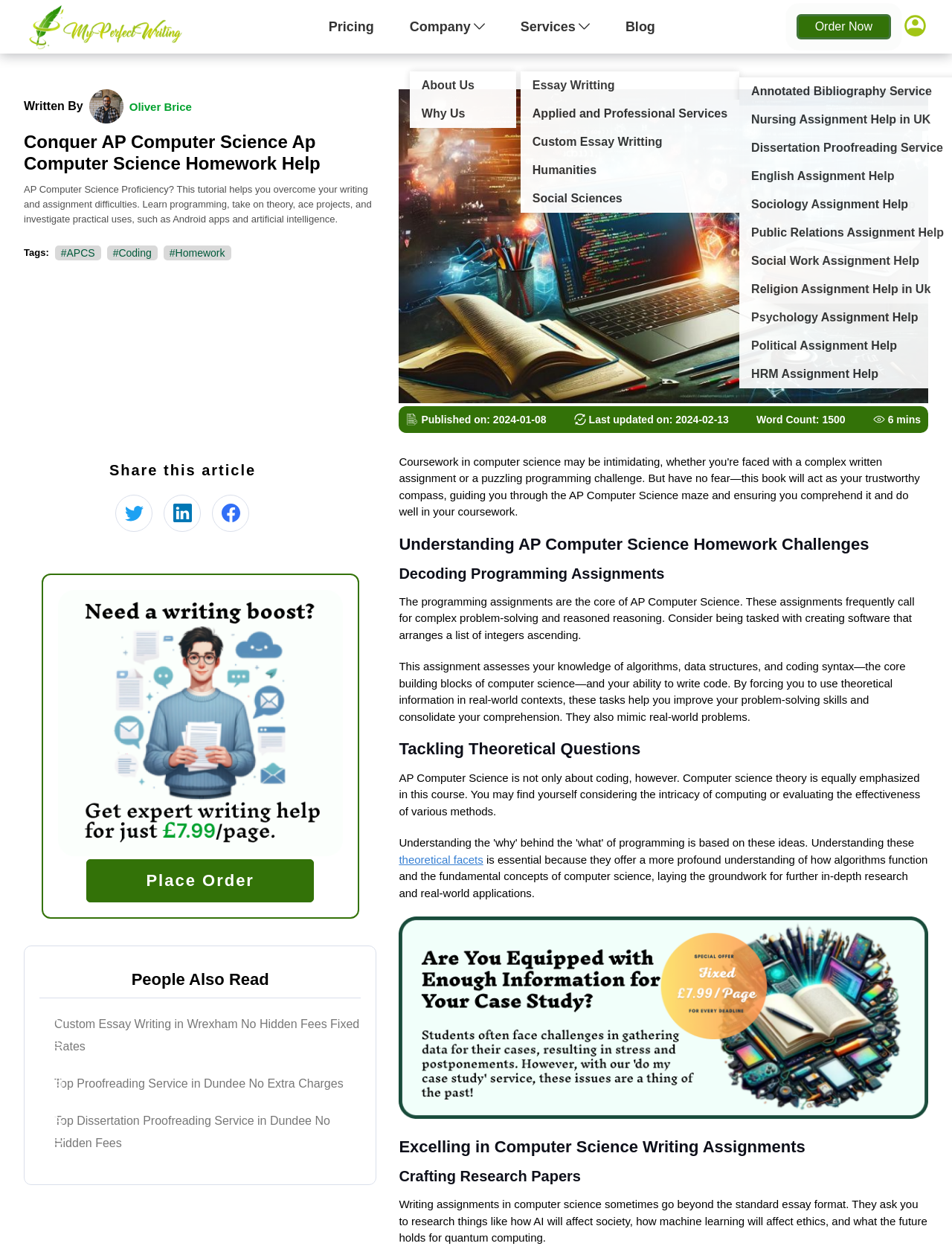Can you show the bounding box coordinates of the region to click on to complete the task described in the instruction: "Click on the 'Place Order' link"?

[0.091, 0.686, 0.33, 0.72]